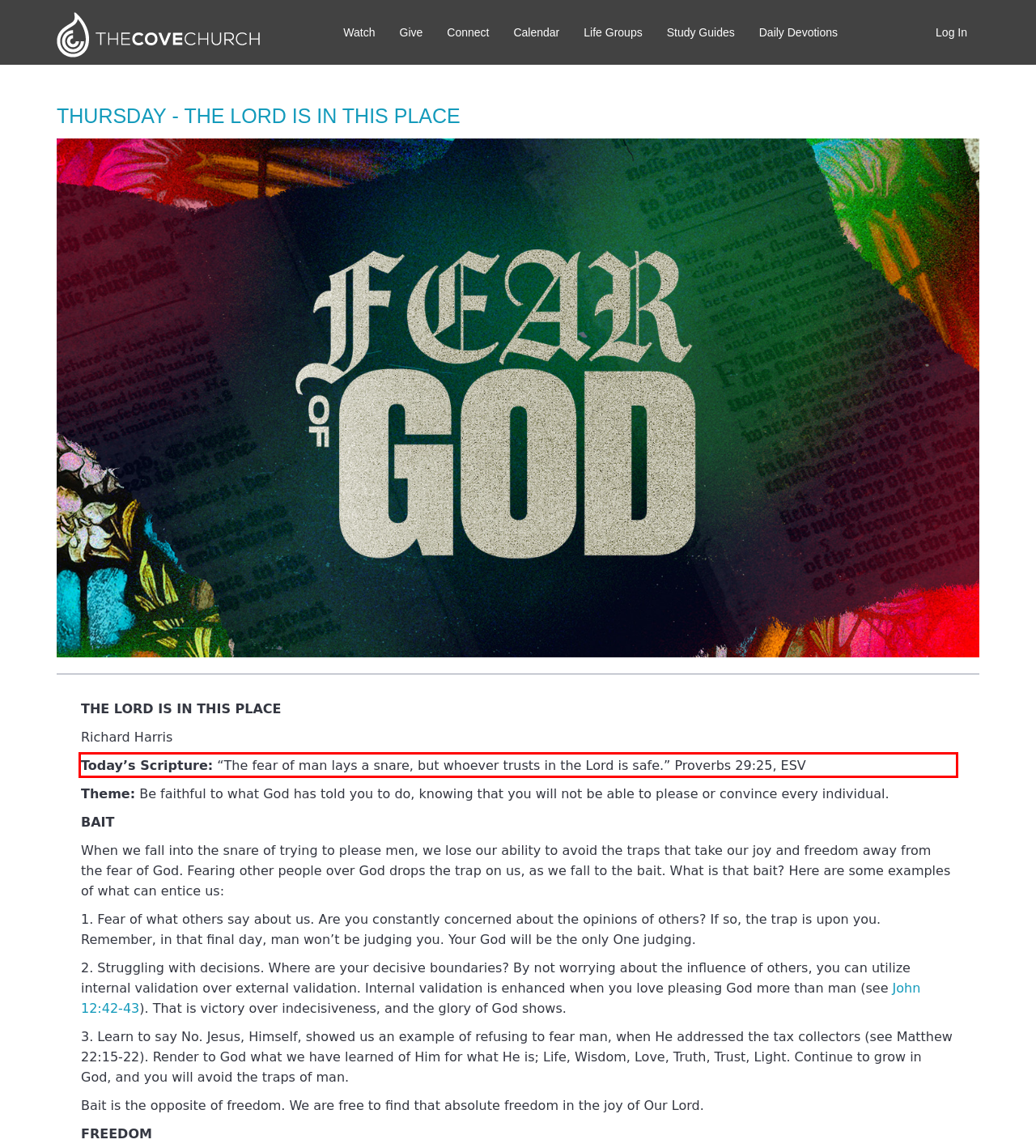From the given screenshot of a webpage, identify the red bounding box and extract the text content within it.

Today’s Scripture: “The fear of man lays a snare, but whoever trusts in the Lord is safe.” Proverbs 29:25, ESV